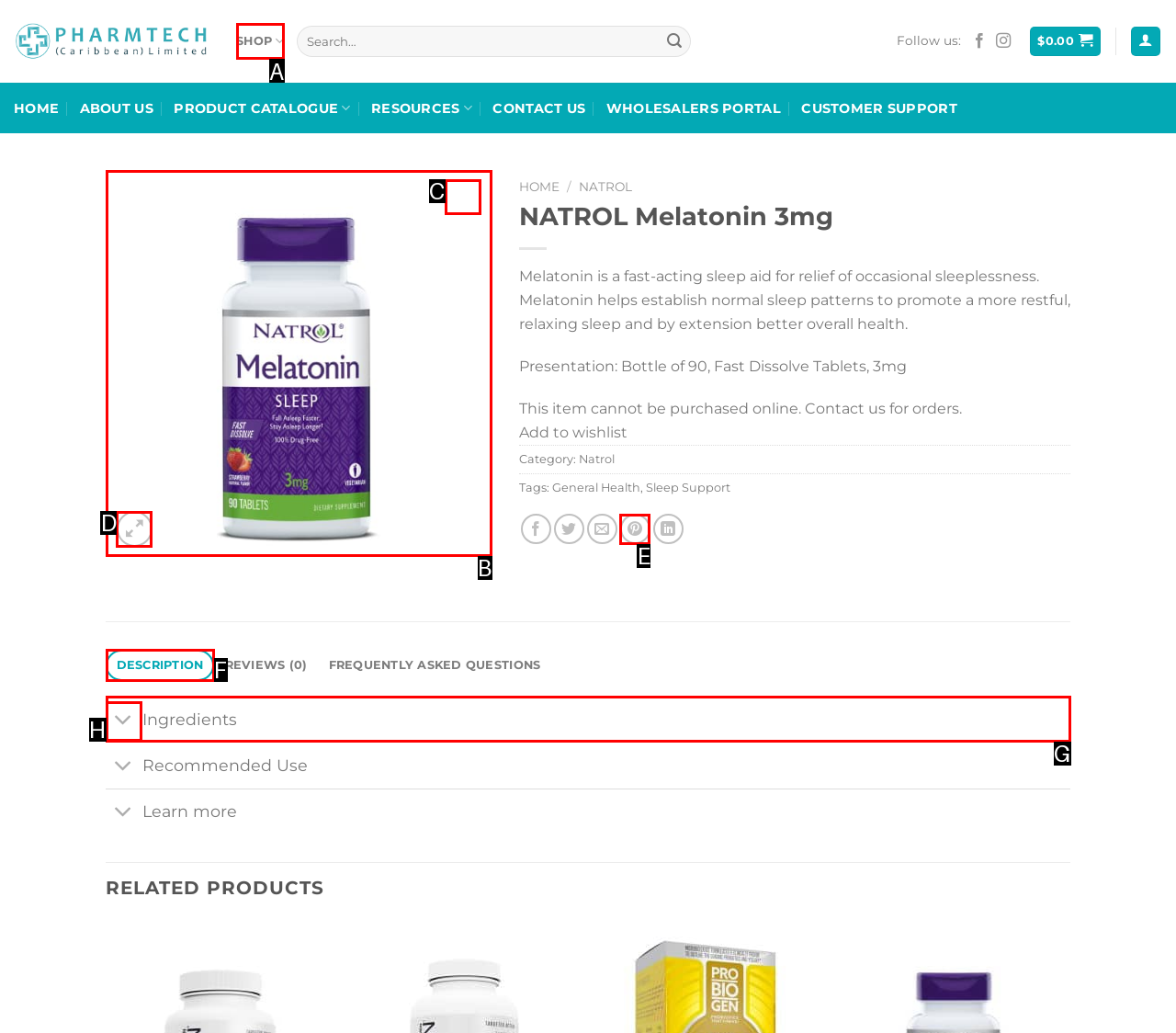Find the UI element described as: parent_node: SEARCH aria-label="Search" name="q" placeholder="Search"
Reply with the letter of the appropriate option.

None